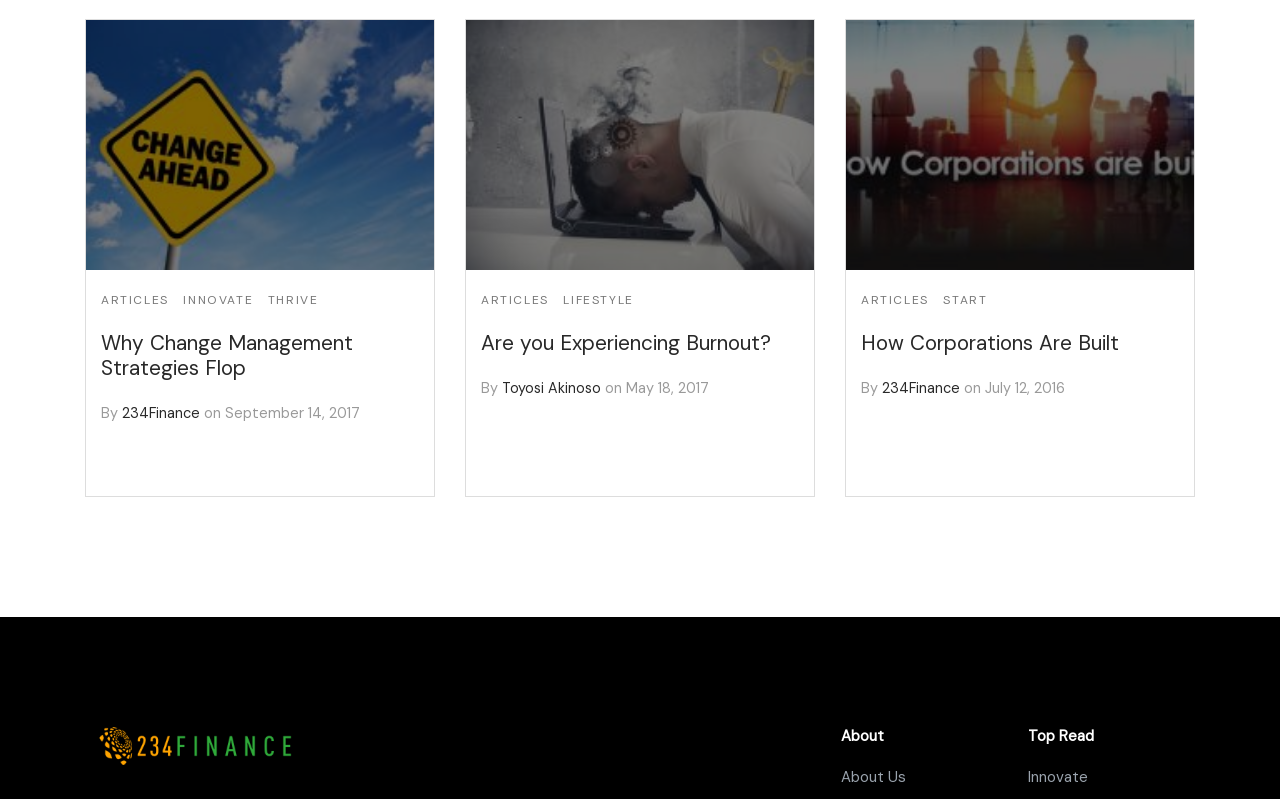Can you specify the bounding box coordinates for the region that should be clicked to fulfill this instruction: "Read the article 'Why Change Management Strategies Flop'".

[0.079, 0.411, 0.276, 0.476]